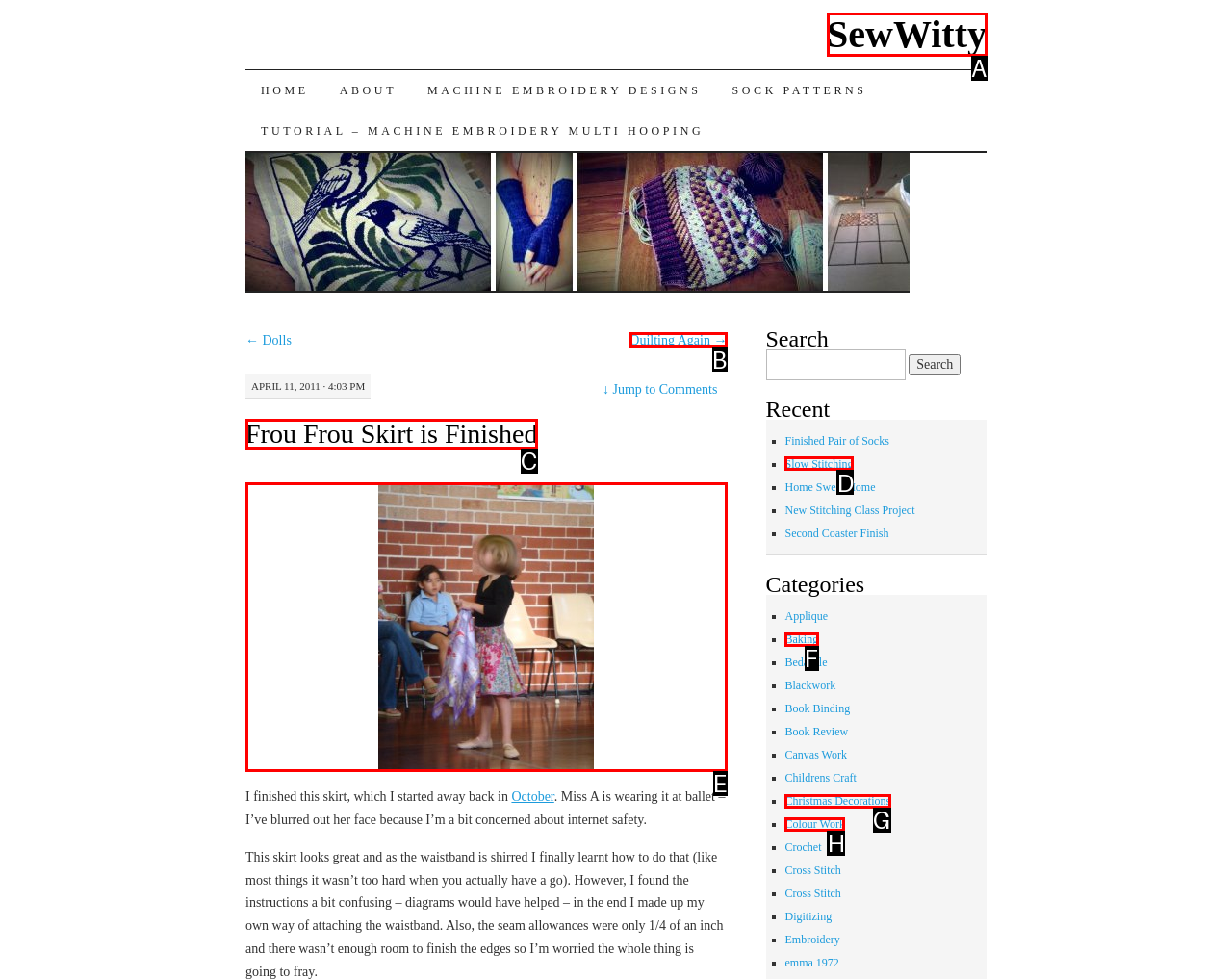Identify the option that corresponds to: Baking
Respond with the corresponding letter from the choices provided.

F